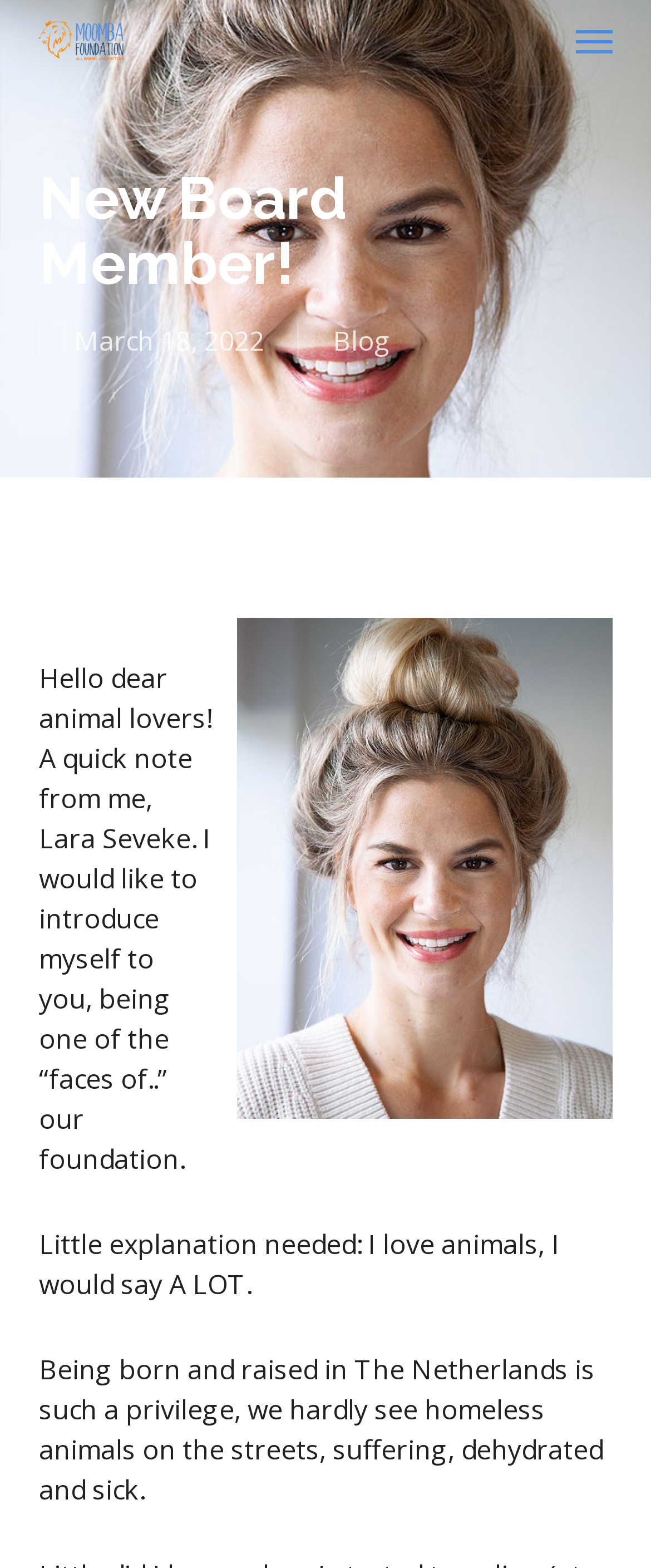Present a detailed account of what is displayed on the webpage.

The webpage is about the Moomba Foundation, with a focus on introducing a new board member. At the top left of the page, there is a logo of the Moomba Foundation, which is an image repeated three times. Next to the logo, there is a link to the Moomba Foundation's main page. 

On the top right, there is a navigation menu button. Below the logo, there is a heading that reads "New Board Member!" in a prominent font size. 

The main content of the page is a blog post, which is dated March 18, 2022. The post starts with a greeting to animal lovers, followed by a brief introduction from Lara Seveke, one of the faces of the foundation. The text continues to explain Lara's love for animals and her privileged upbringing in the Netherlands, where homeless animals are rarely seen.